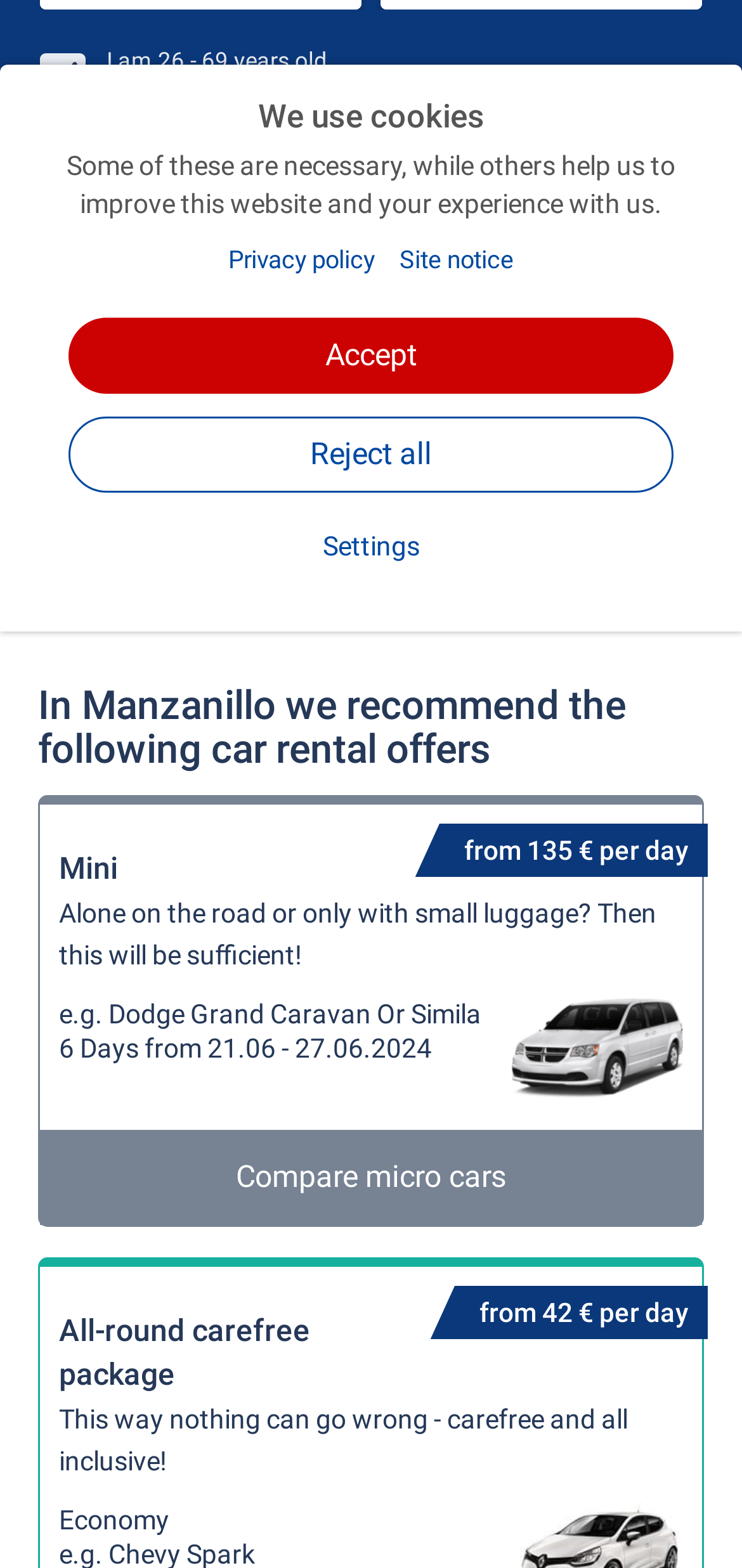Given the element description, predict the bounding box coordinates in the format (top-left x, top-left y, bottom-right x, bottom-right y), using floating point numbers between 0 and 1: Search now

[0.098, 0.097, 0.902, 0.158]